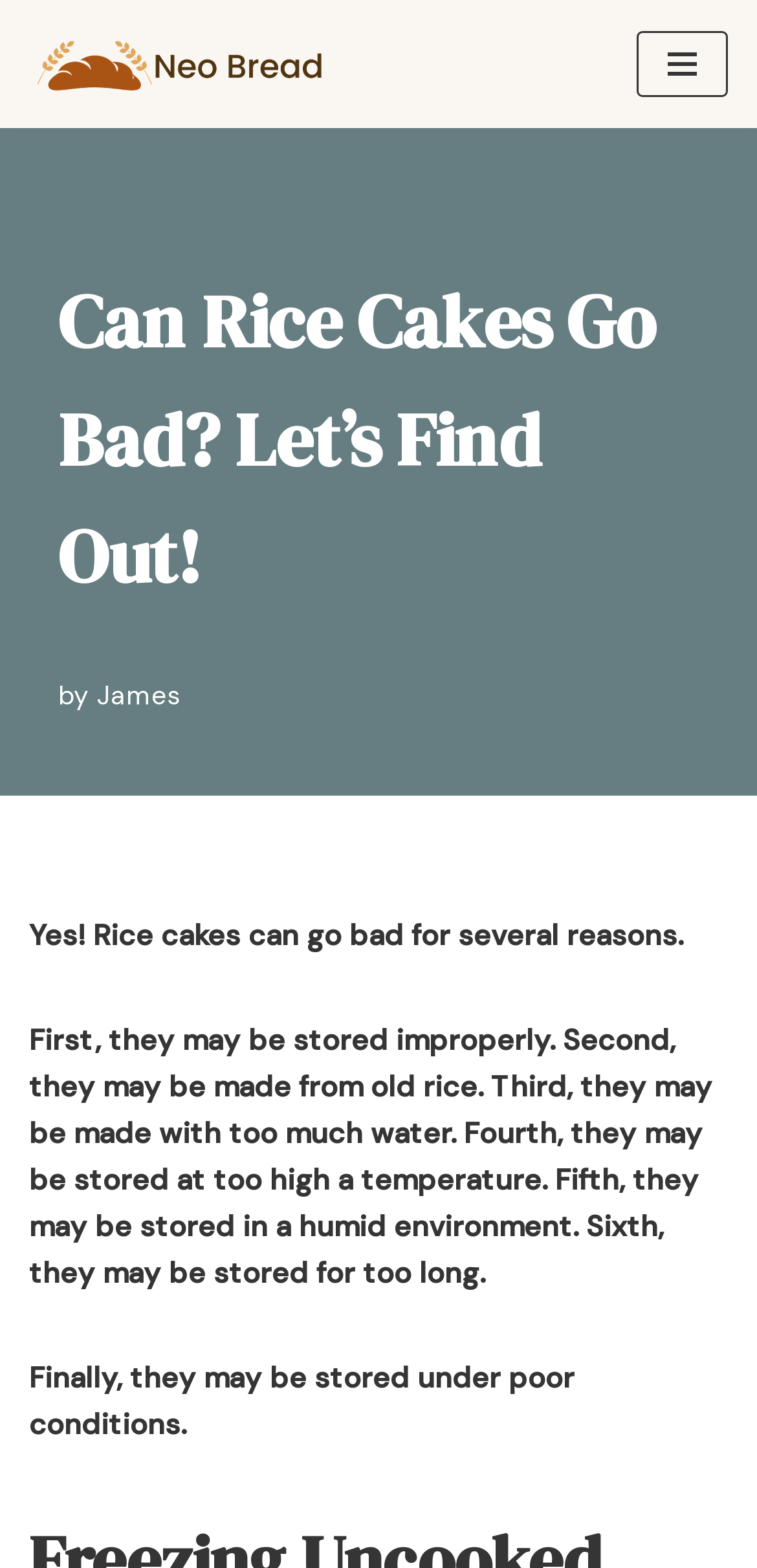Locate the bounding box of the UI element based on this description: "Navigation Menu". Provide four float numbers between 0 and 1 as [left, top, right, bottom].

[0.841, 0.02, 0.962, 0.062]